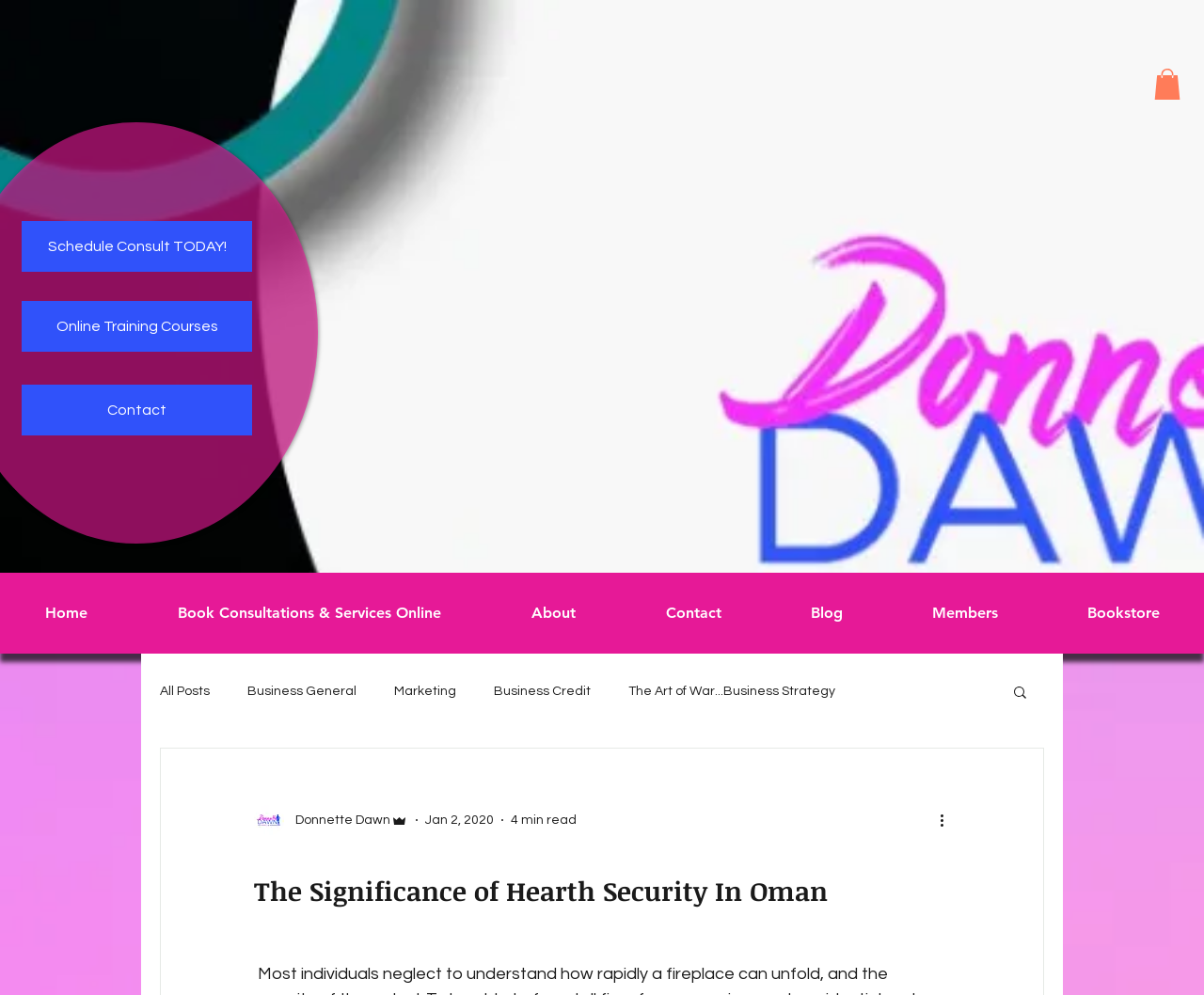Identify the webpage's primary heading and generate its text.

The Significance of Hearth Security In Oman